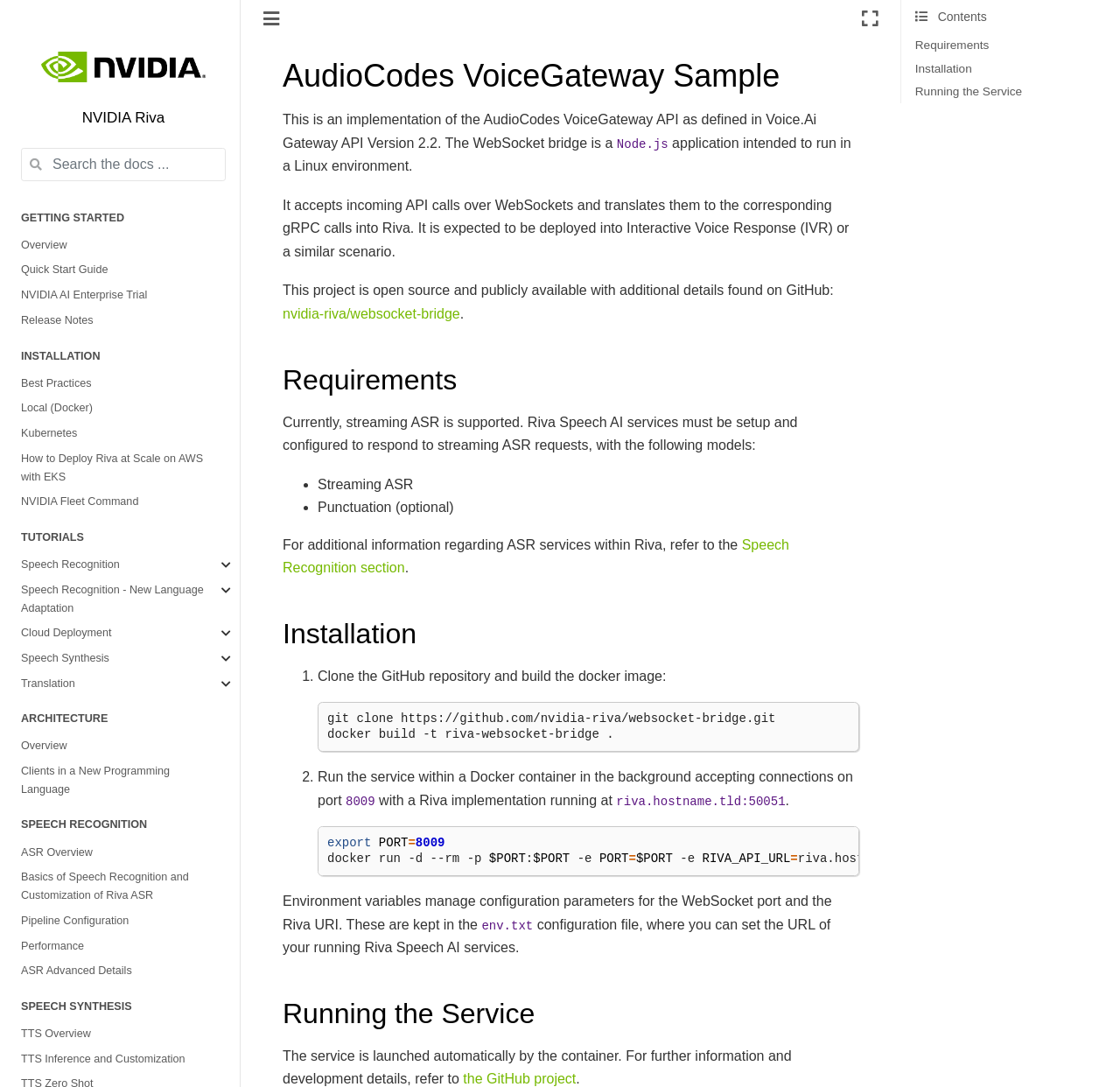Determine the bounding box coordinates for the area that should be clicked to carry out the following instruction: "Copy the code to clipboard".

[0.743, 0.65, 0.764, 0.672]